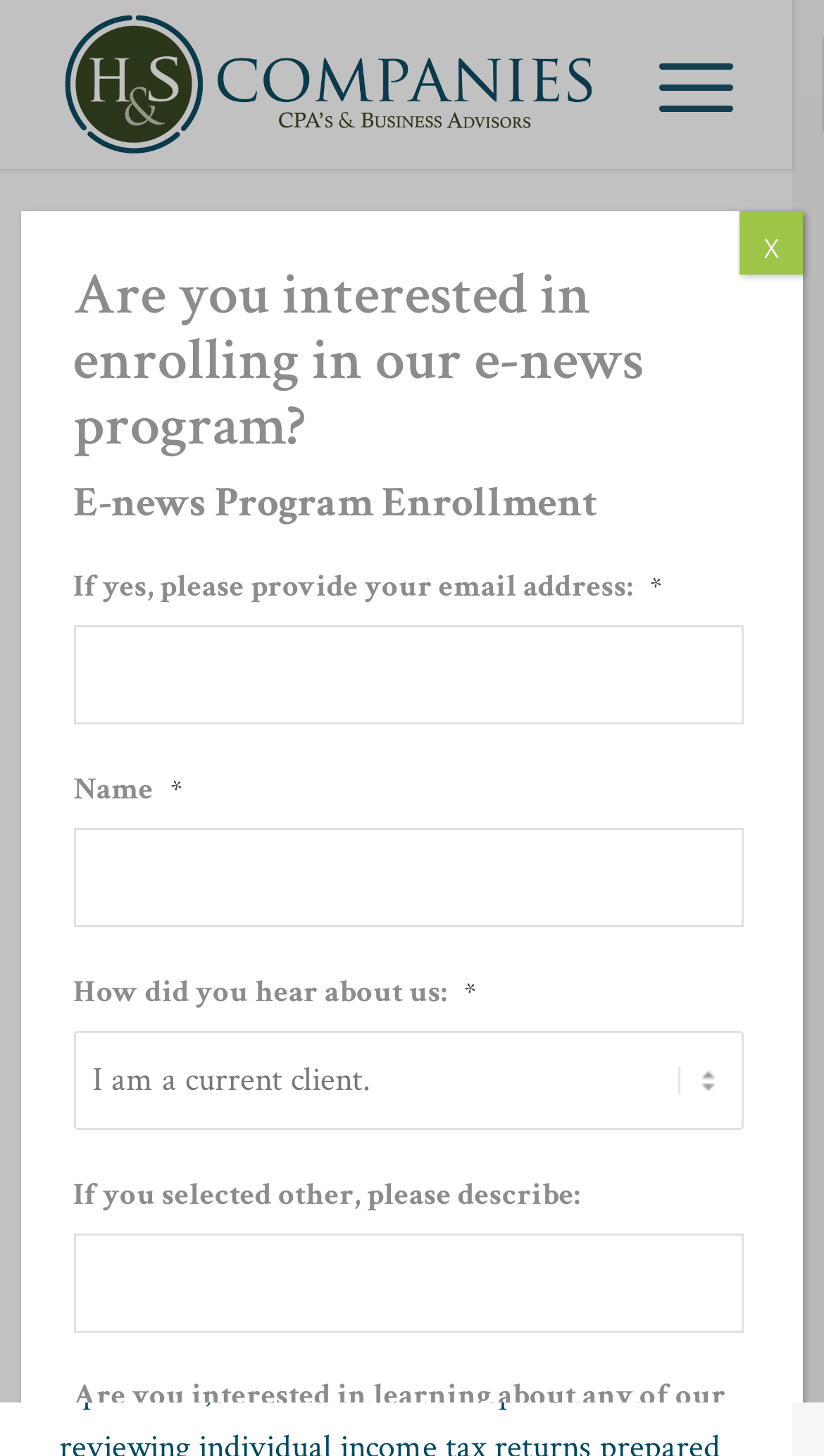What type of professionals is the company looking for?
Based on the visual details in the image, please answer the question thoroughly.

The webpage mentions that the company is looking for 'self-motivated and authentic professionals', indicating the type of professionals they are seeking to join their team.